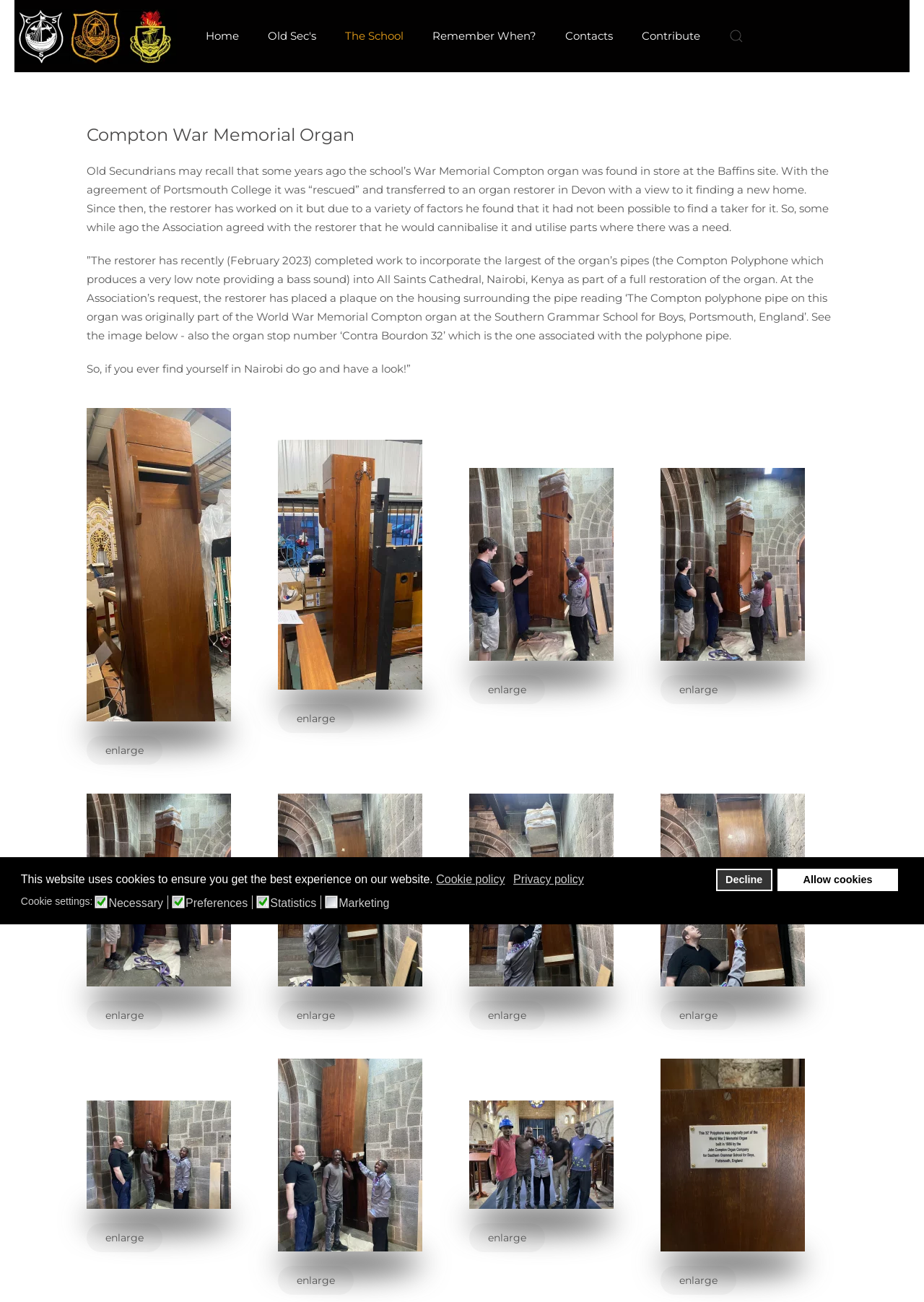What is the purpose of the cookie settings section?
Refer to the image and give a detailed response to the question.

I inferred this answer by analyzing the cookie settings section, which contains checkboxes for different types of cookies, such as Necessary, Preferences, Statistics, and Marketing. The section also has a description that says 'Choose which kind of cookies you want to disable by clicking on the checkboxes.'